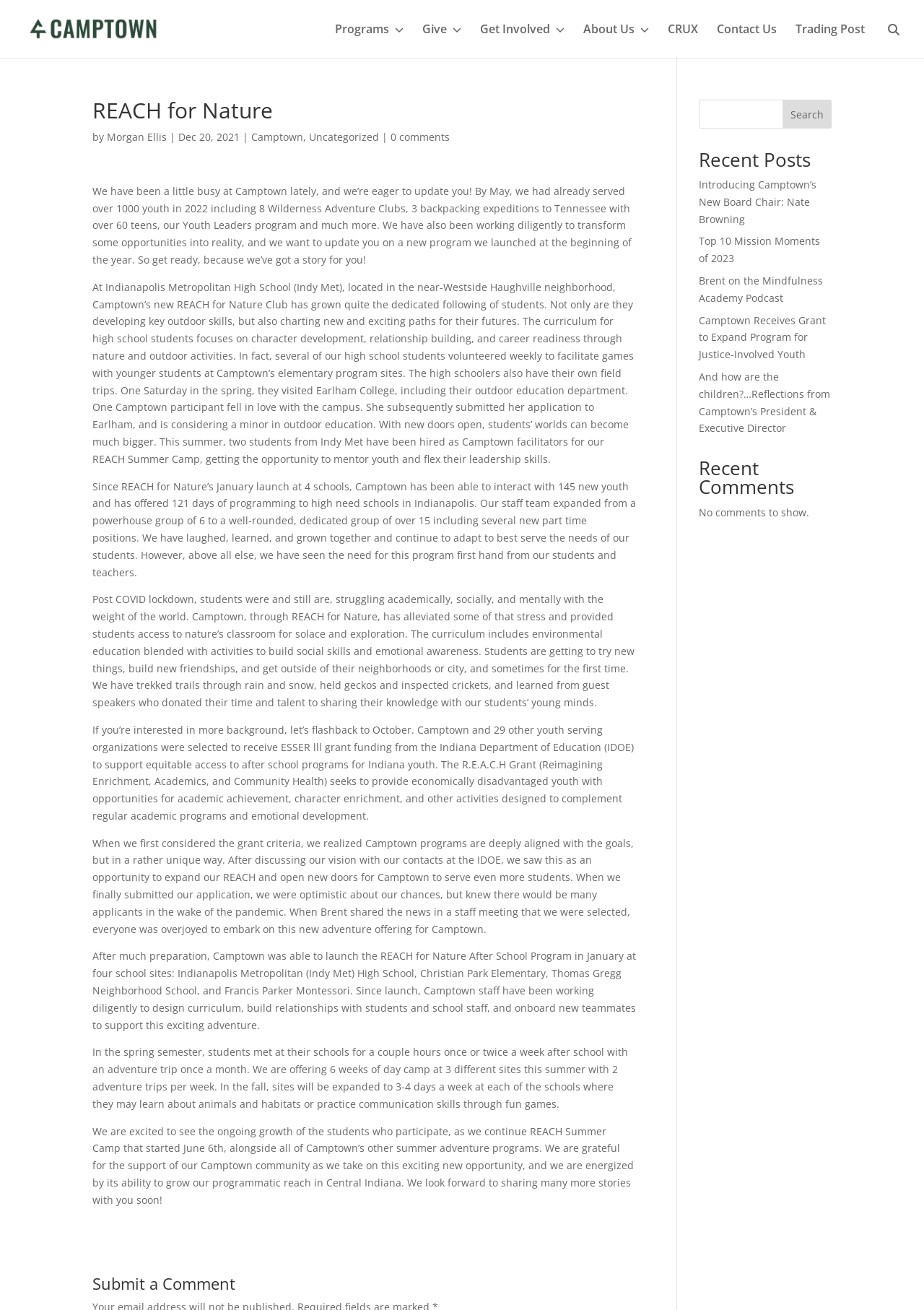Answer the question below in one word or phrase:
What is the topic of the blog post?

REACH for Nature program